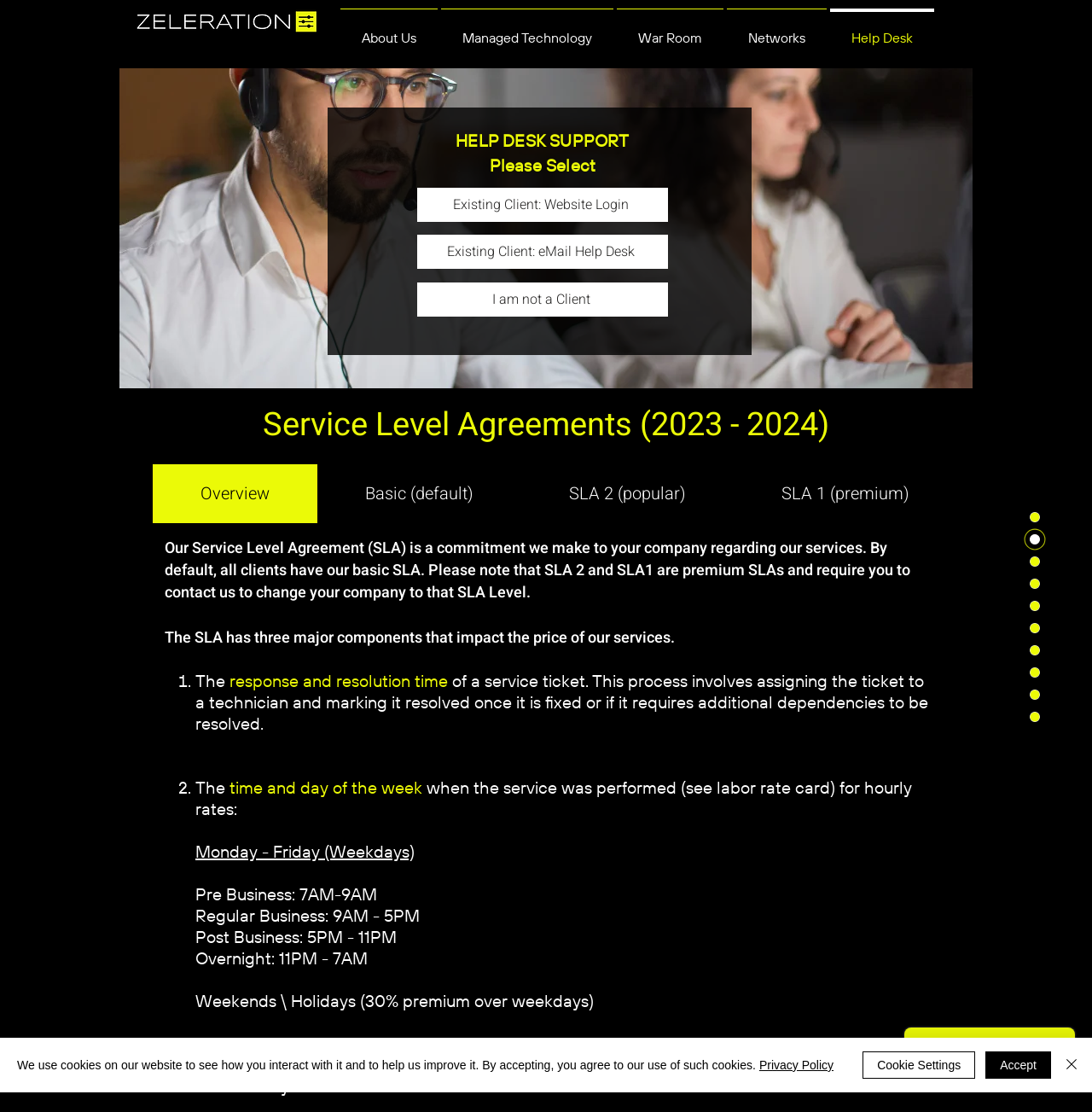What is the default SLA for clients?
Can you give a detailed and elaborate answer to the question?

According to the webpage, all clients have the basic SLA by default. The webpage also provides options to upgrade to premium SLAs, such as SLA 2 and SLA 1, which require contacting the company to change the SLA level.